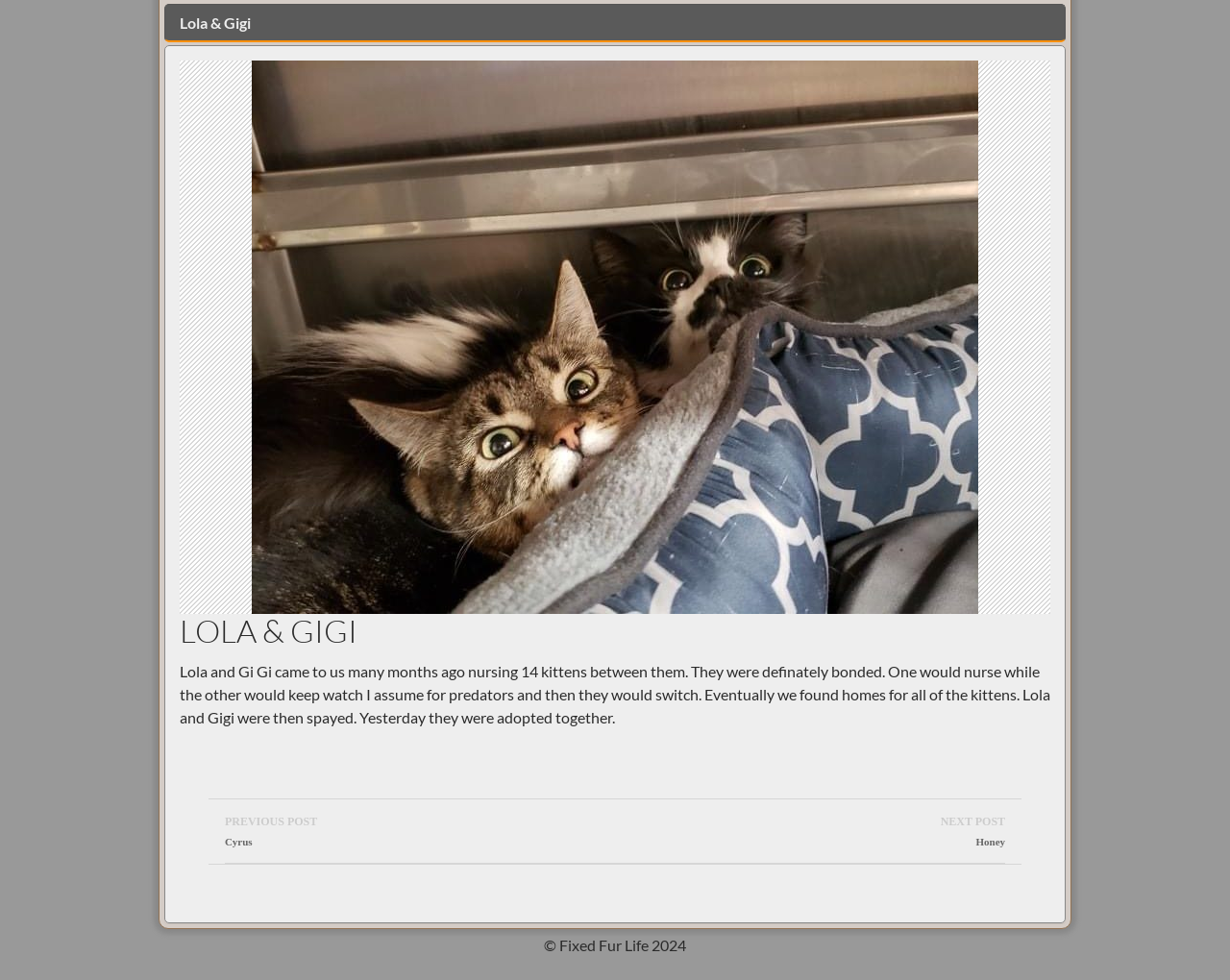Locate the UI element described by Previous PostCyrus in the provided webpage screenshot. Return the bounding box coordinates in the format (top-left x, top-left y, bottom-right x, bottom-right y), ensuring all values are between 0 and 1.

[0.183, 0.816, 0.5, 0.881]